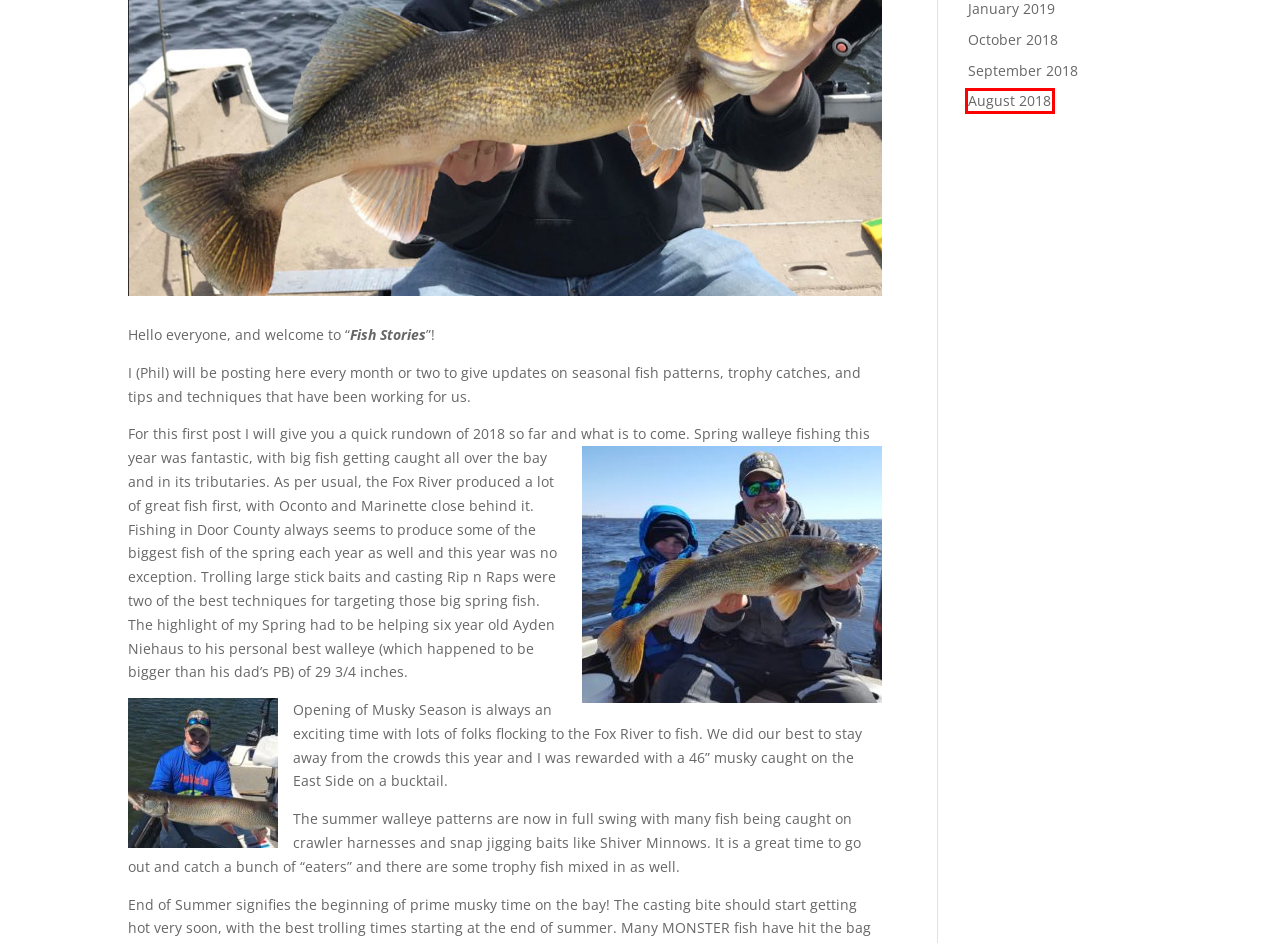Given a webpage screenshot with a red bounding box around a particular element, identify the best description of the new webpage that will appear after clicking on the element inside the red bounding box. Here are the candidates:
A. Phillip Stodola, Author at Angler Sport Fishing
B. Angler Sportfishing - Fishing Guide Trips |Ice Fishing | Green Bay, WI | -
C. October 2018 - Angler Sport Fishing
D. August 2018 - Angler Sport Fishing
E. Winter is Coming! Ice Fishing and Sturgeon Spearing on Lake Winnebago - Angler Sport Fishing
F. Angler Sport Fishing - About
G. Great stories about great Wisconsin fishing! - Angler Sport Fishing
H. September 2018 - Angler Sport Fishing

D